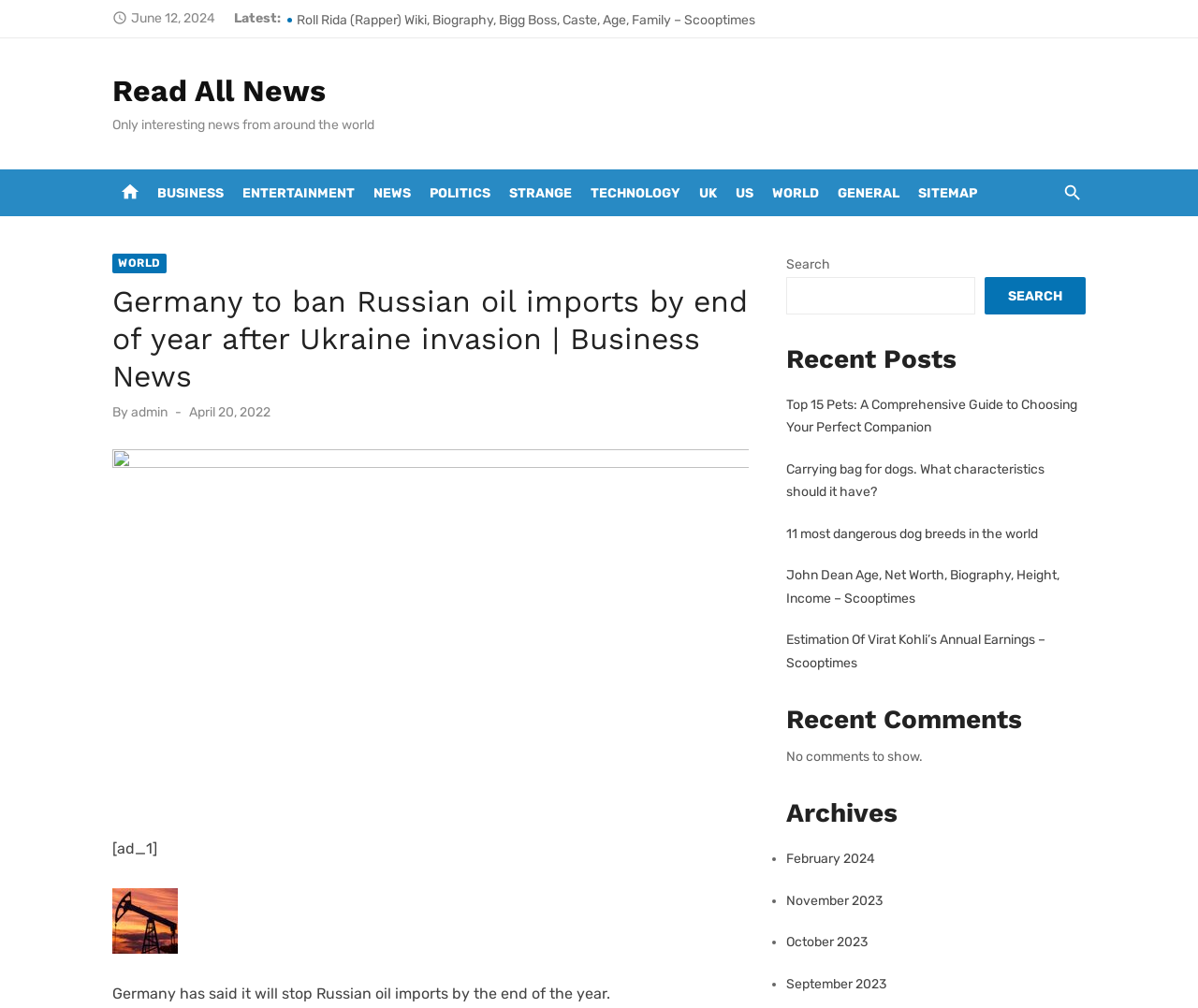How many links are there in the 'Main Menu'?
Use the image to answer the question with a single word or phrase.

11